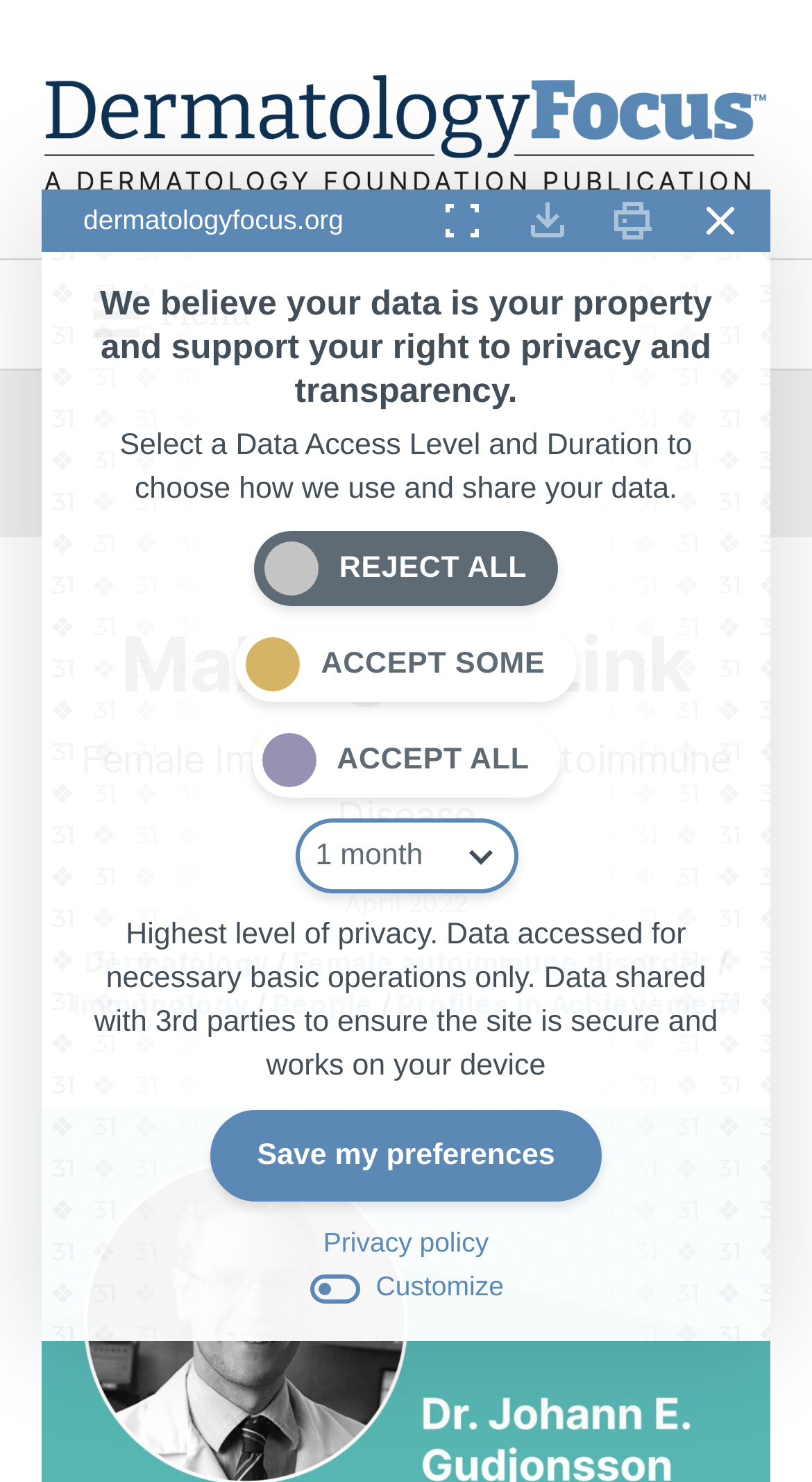Explain the webpage's design and content in an elaborate manner.

The webpage is focused on dermatology and features a prominent tagline "Making the Link - Dermatology Focus" at the top. Below the tagline, there is a menu button on the left and a heading "Making the Link" that spans the width of the page. 

On the left side of the page, there is a section dedicated to a specific research topic, "Female Immunology and Autoimmune Disease", with a date "April 2022" mentioned below it. This section is followed by a series of links, including "Dermatology", "Female autoimmune disorder", "Immunology", "People", and "Profiles in Achievement".

At the bottom of the page, there is a modal dialog box with a privacy policy statement. The dialog box is divided into two sections. The top section contains a brief statement about data privacy and transparency, followed by a description of how the website uses and shares user data. The bottom section has a radiogroup with three options: "Reject All", "Accept Some", and "Accept All", allowing users to choose their data access level and duration. There is also a combobox and a button to "Save my preferences". Additionally, there are buttons to "Customize" and access the "Privacy policy".

Throughout the page, there are several images, including the tagline image, a menu icon, and a logo in the privacy policy dialog box.